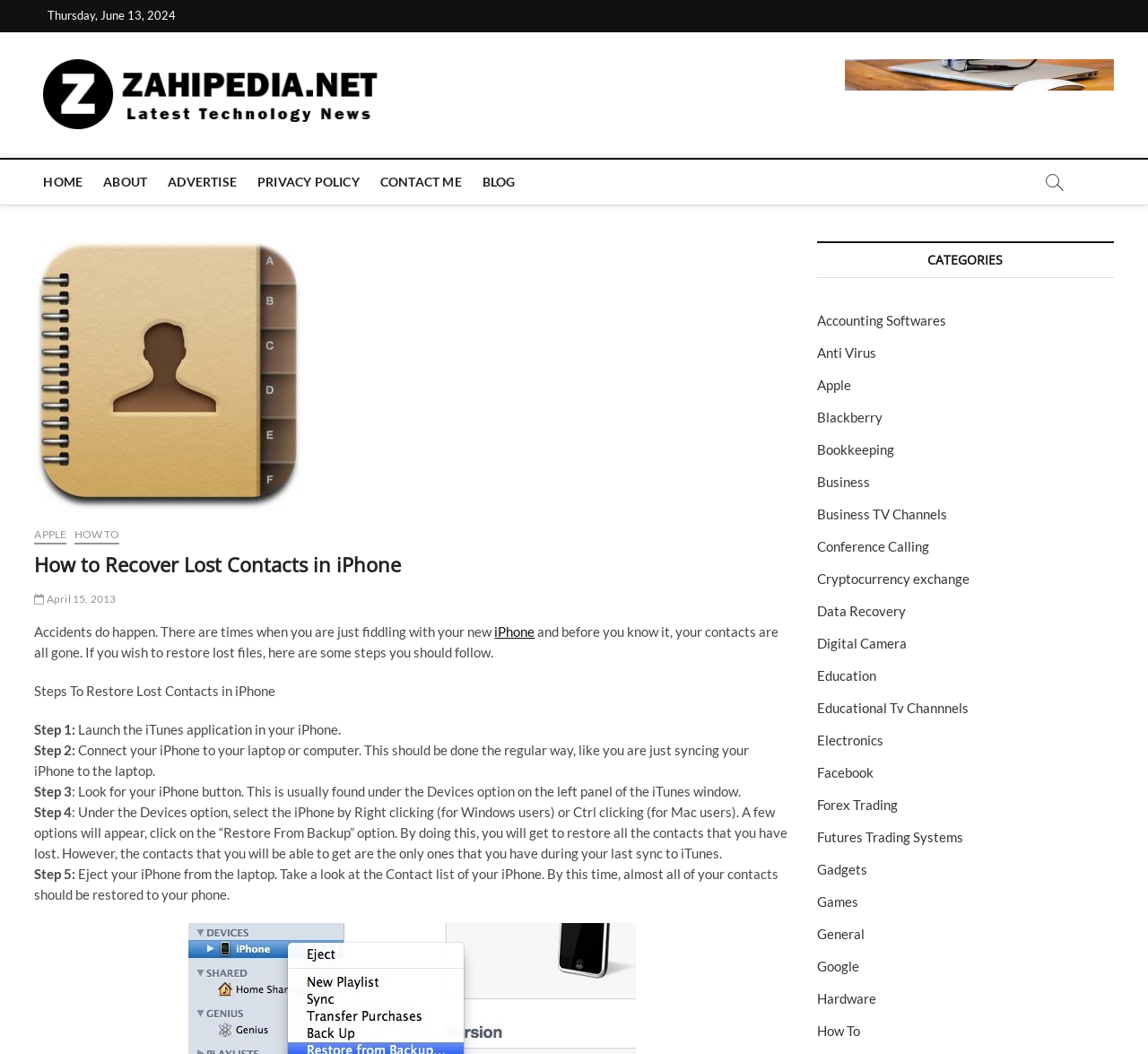Identify the bounding box coordinates of the area you need to click to perform the following instruction: "Explore The Oval Table".

None